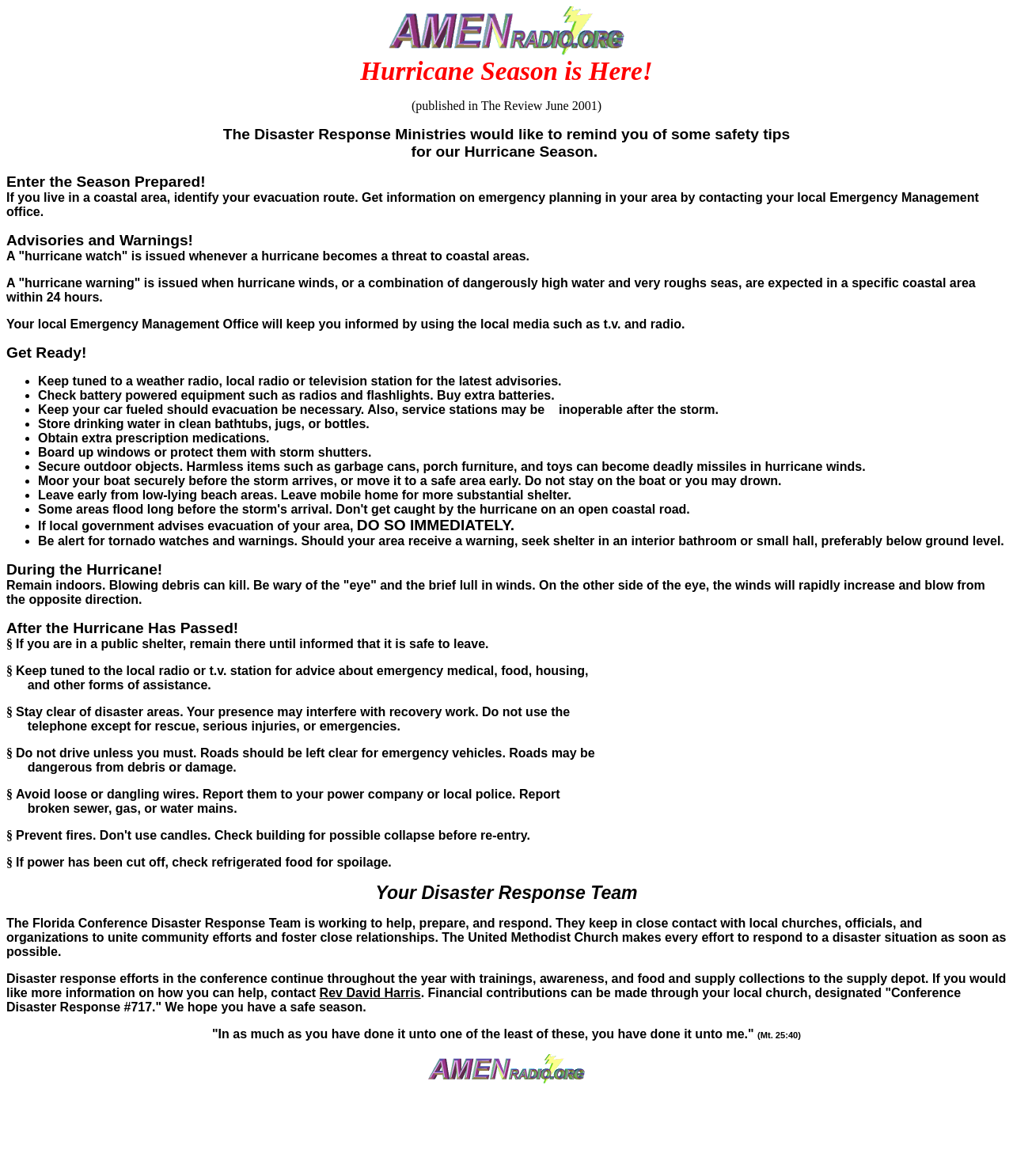Refer to the image and offer a detailed explanation in response to the question: What should you avoid after the hurricane has passed?

According to the webpage, after the hurricane has passed, you should avoid driving unless you must, as roads should be left clear for emergency vehicles and may be dangerous from debris or damage.